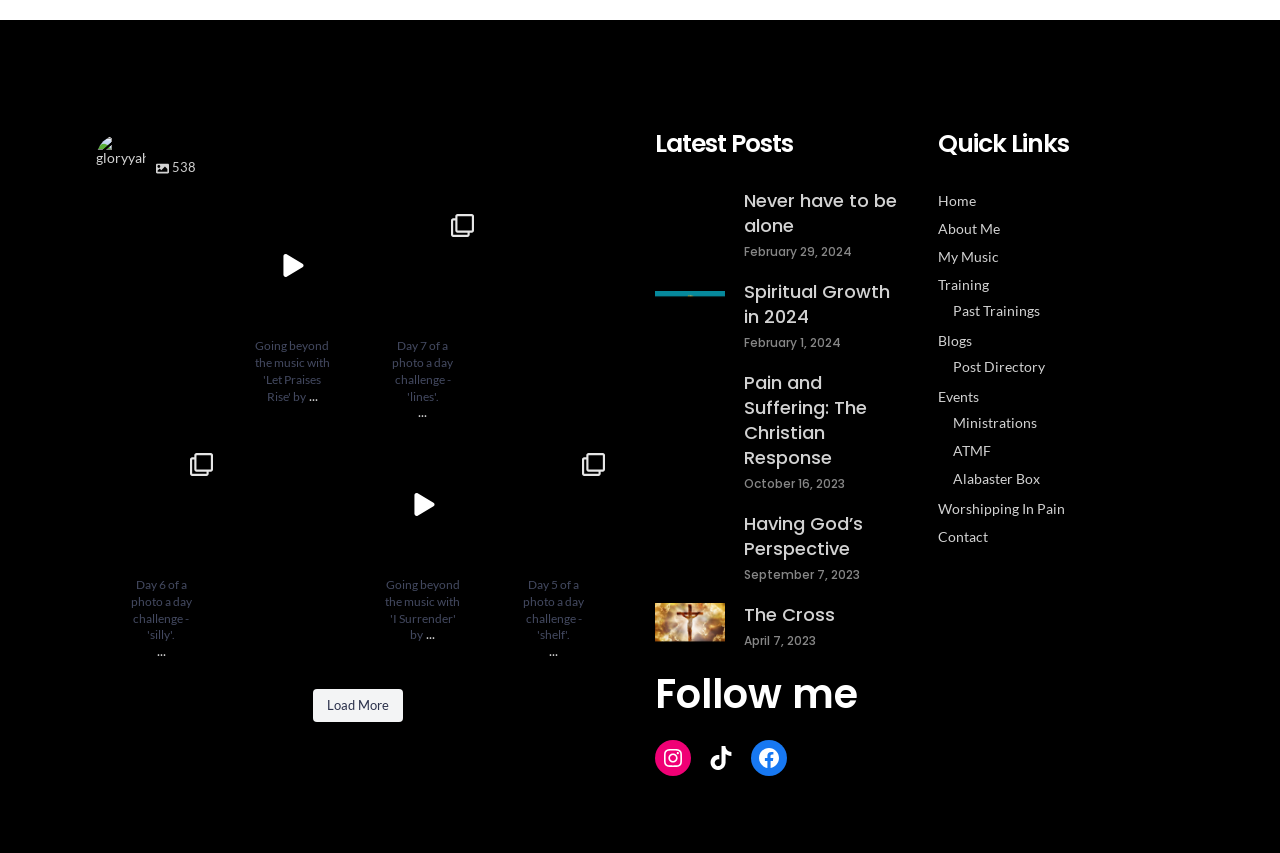Extract the bounding box coordinates of the UI element described by: "Never have to be alone". The coordinates should include four float numbers ranging from 0 to 1, e.g., [left, top, right, bottom].

[0.581, 0.22, 0.701, 0.279]